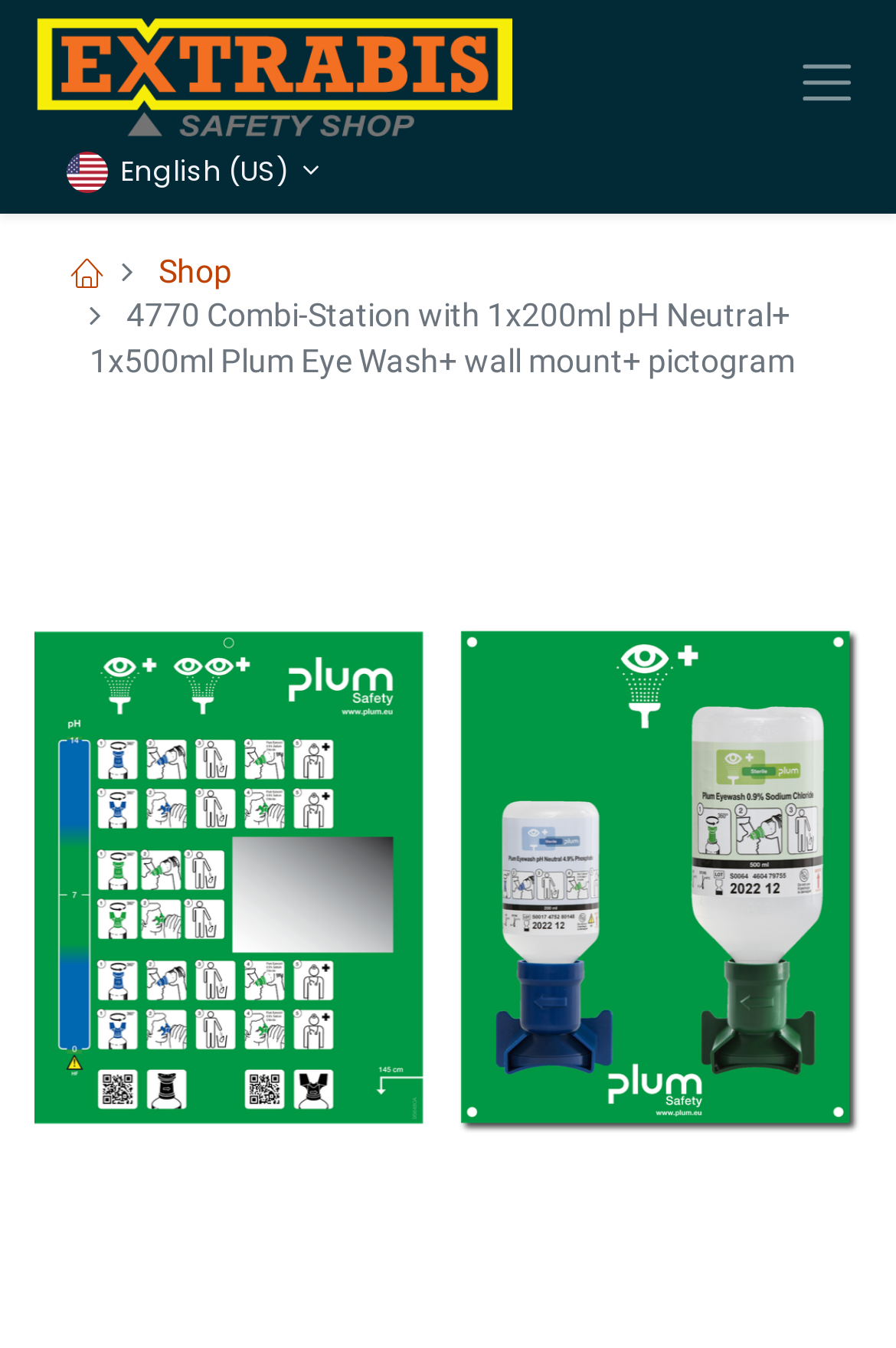Determine the bounding box coordinates for the UI element with the following description: "The Best Newborn Tummy Time". The coordinates should be four float numbers between 0 and 1, represented as [left, top, right, bottom].

None